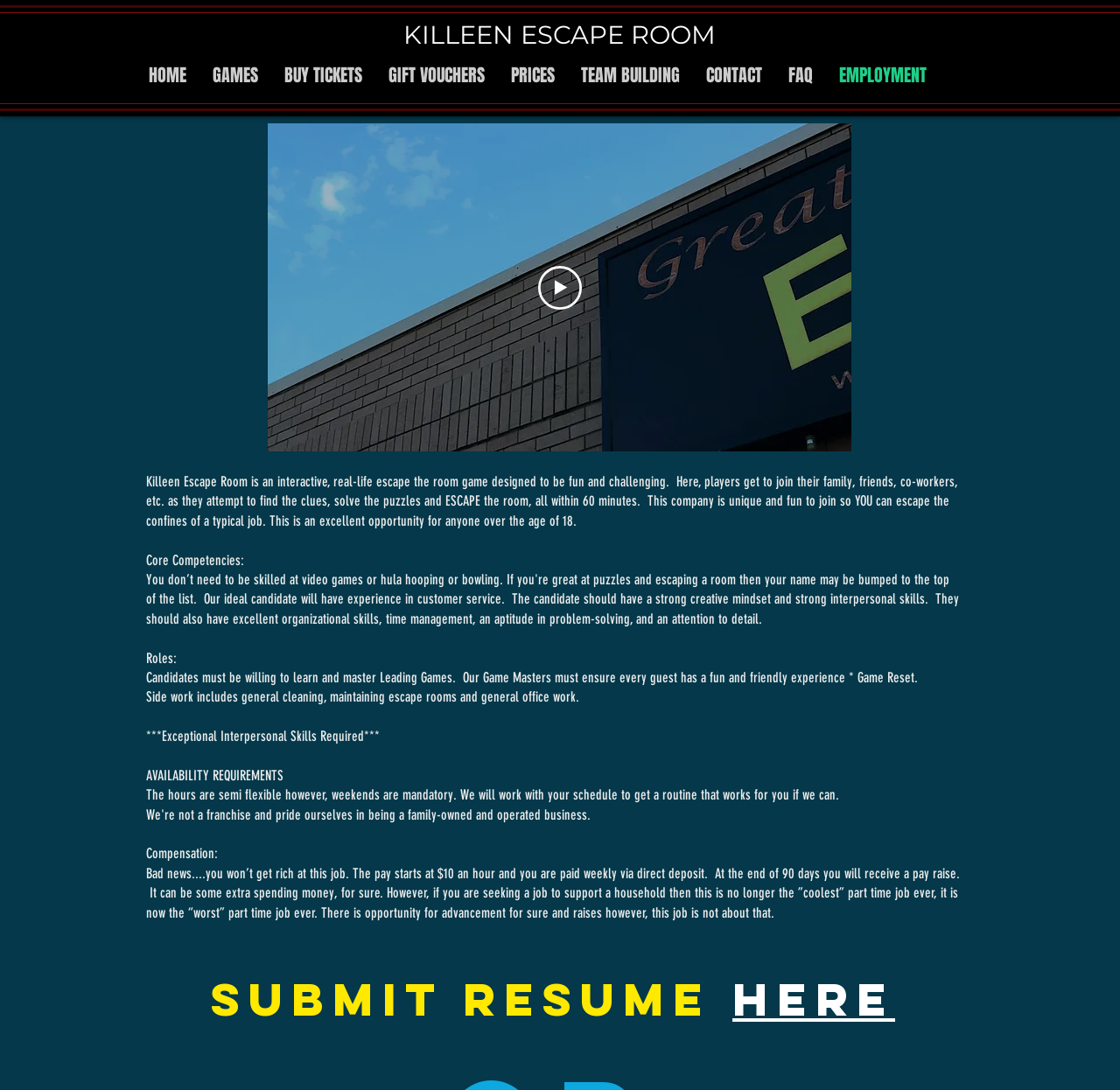What is the purpose of the 'Submit resume here' section?
Answer the question using a single word or phrase, according to the image.

To submit application